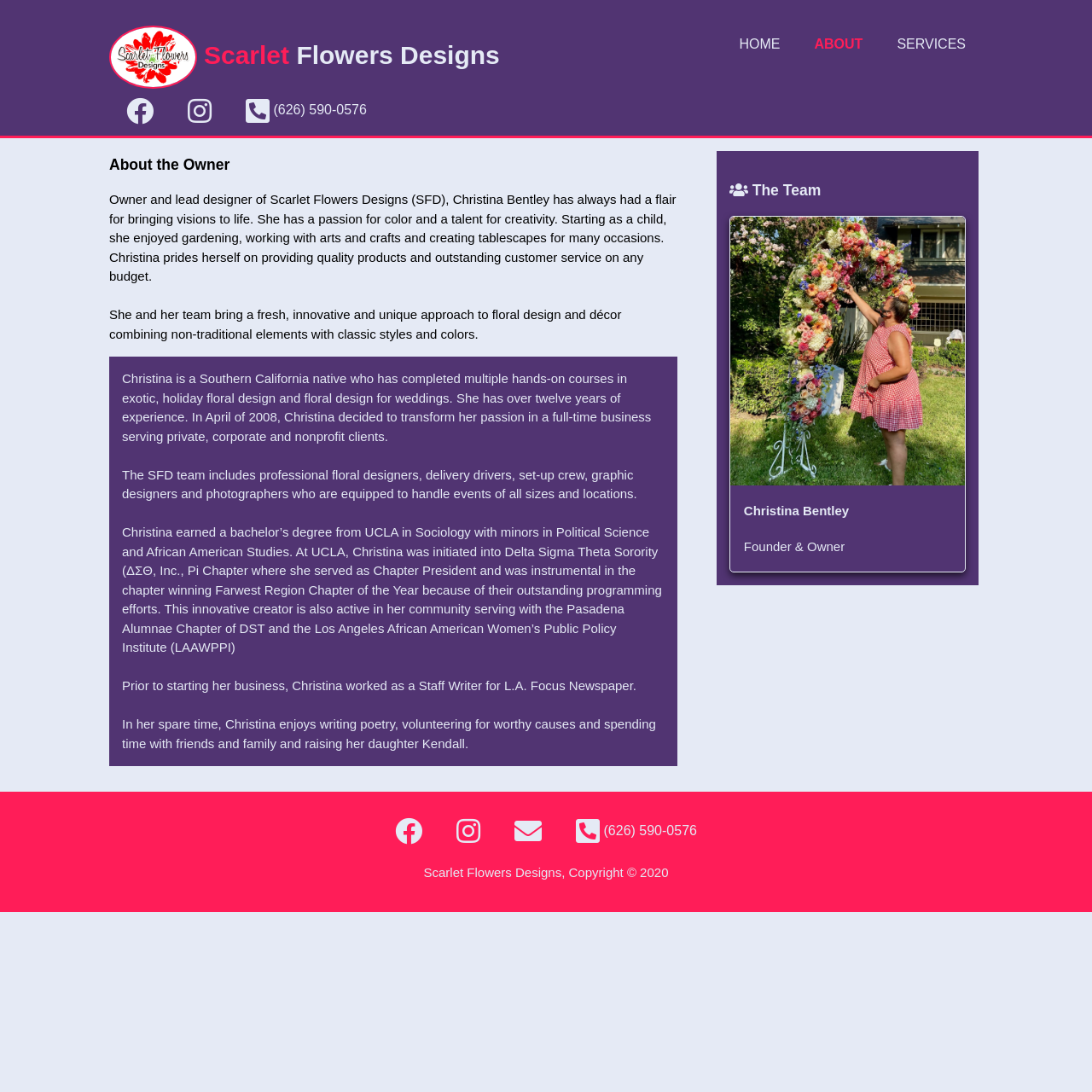Determine the bounding box coordinates of the UI element described by: "Services".

[0.821, 0.034, 0.884, 0.047]